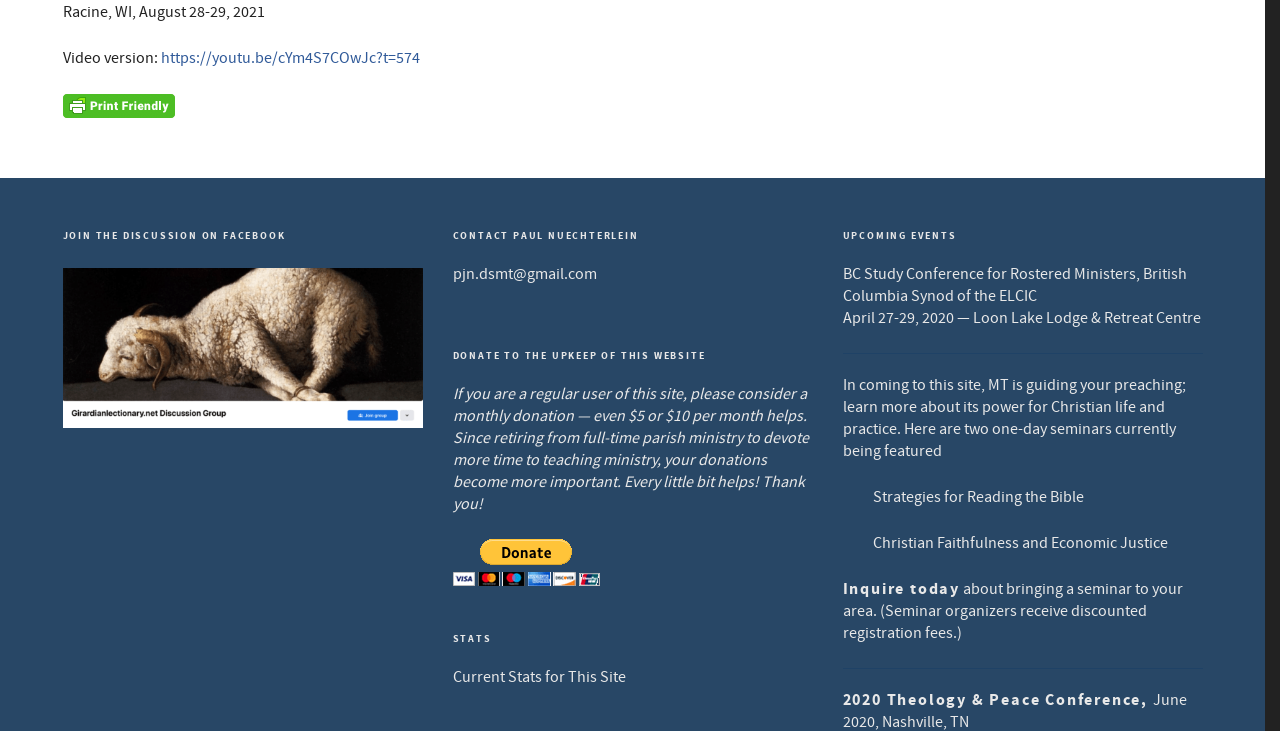Please answer the following query using a single word or phrase: 
What is the name of the lodge mentioned?

Loon Lake Lodge & Retreat Centre